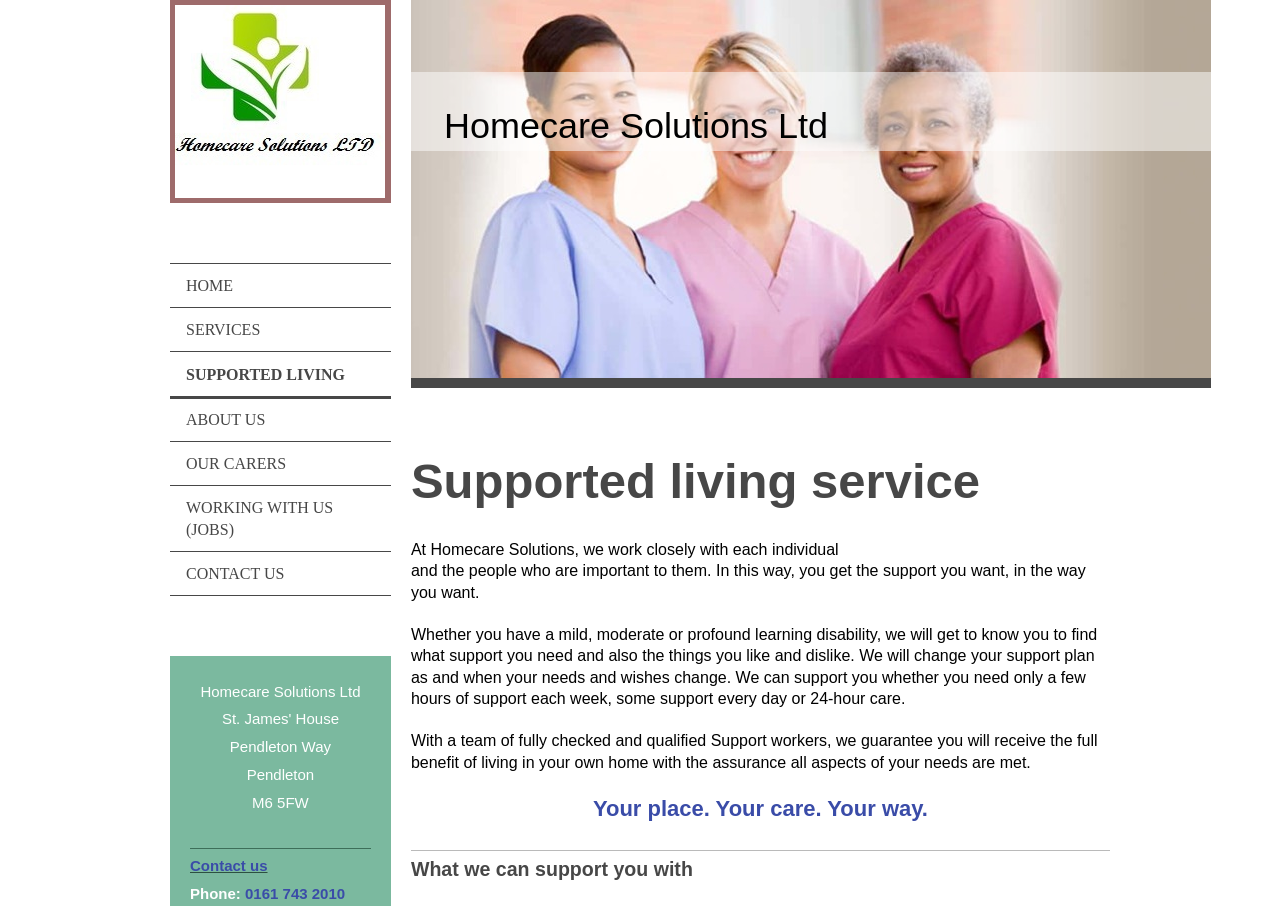Determine the bounding box for the UI element that matches this description: "About us".

[0.133, 0.439, 0.305, 0.486]